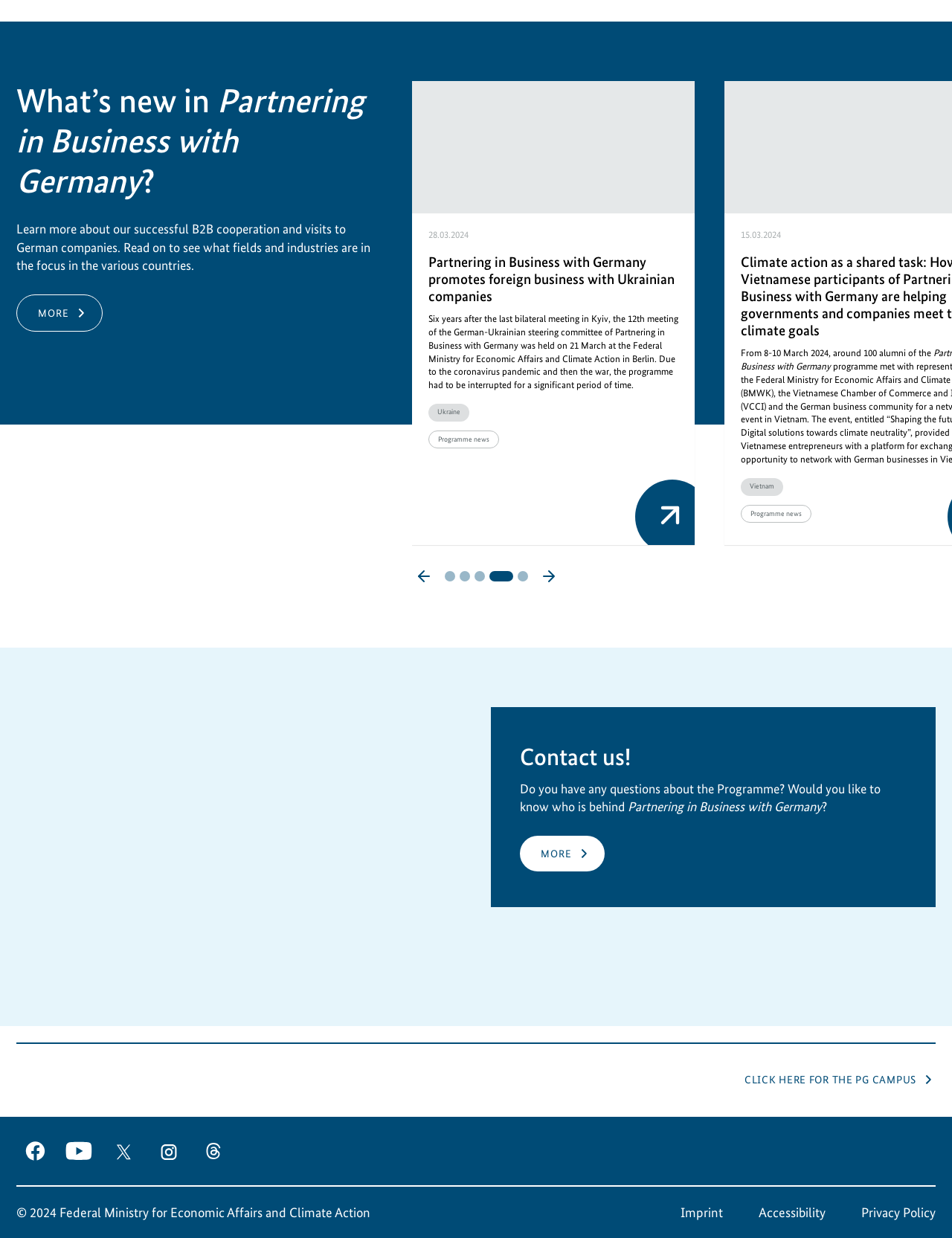How many news articles are displayed on the webpage?
Provide an in-depth and detailed answer to the question.

There are two news articles displayed on the webpage, one about the German-Ukrainian steering committee meeting and another about the Vietnamese participants of Partnering in Business with Germany.